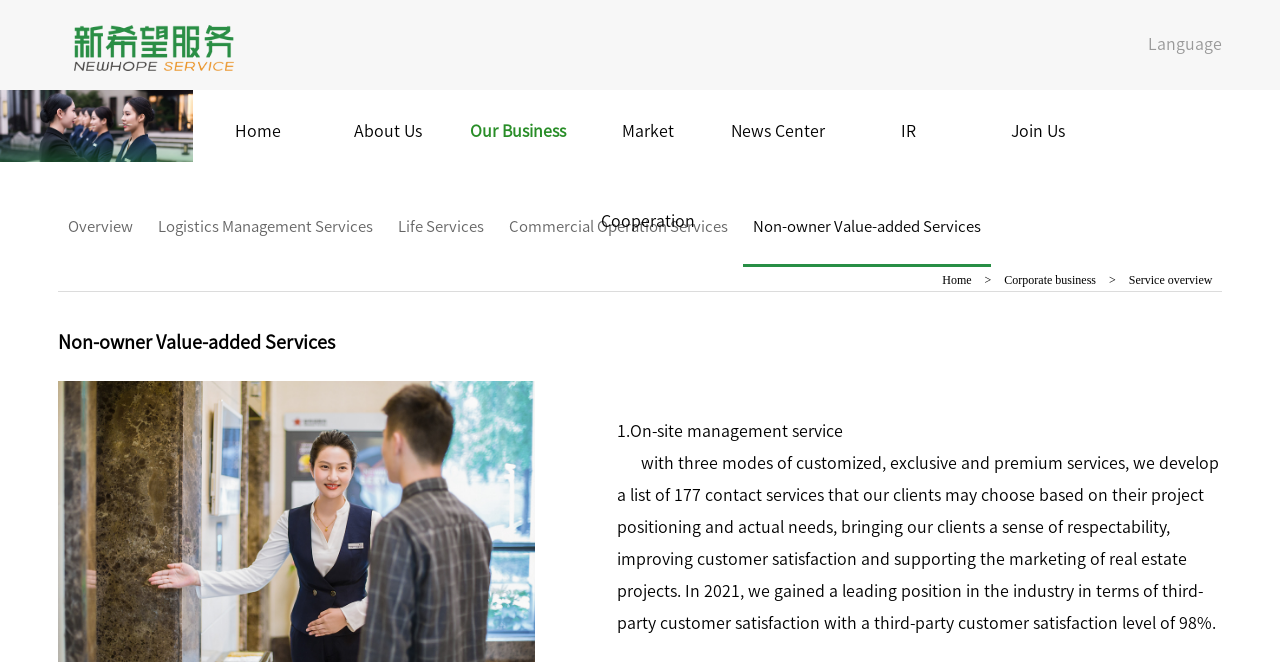Given the description of a UI element: "Home", identify the bounding box coordinates of the matching element in the webpage screenshot.

[0.151, 0.13, 0.253, 0.266]